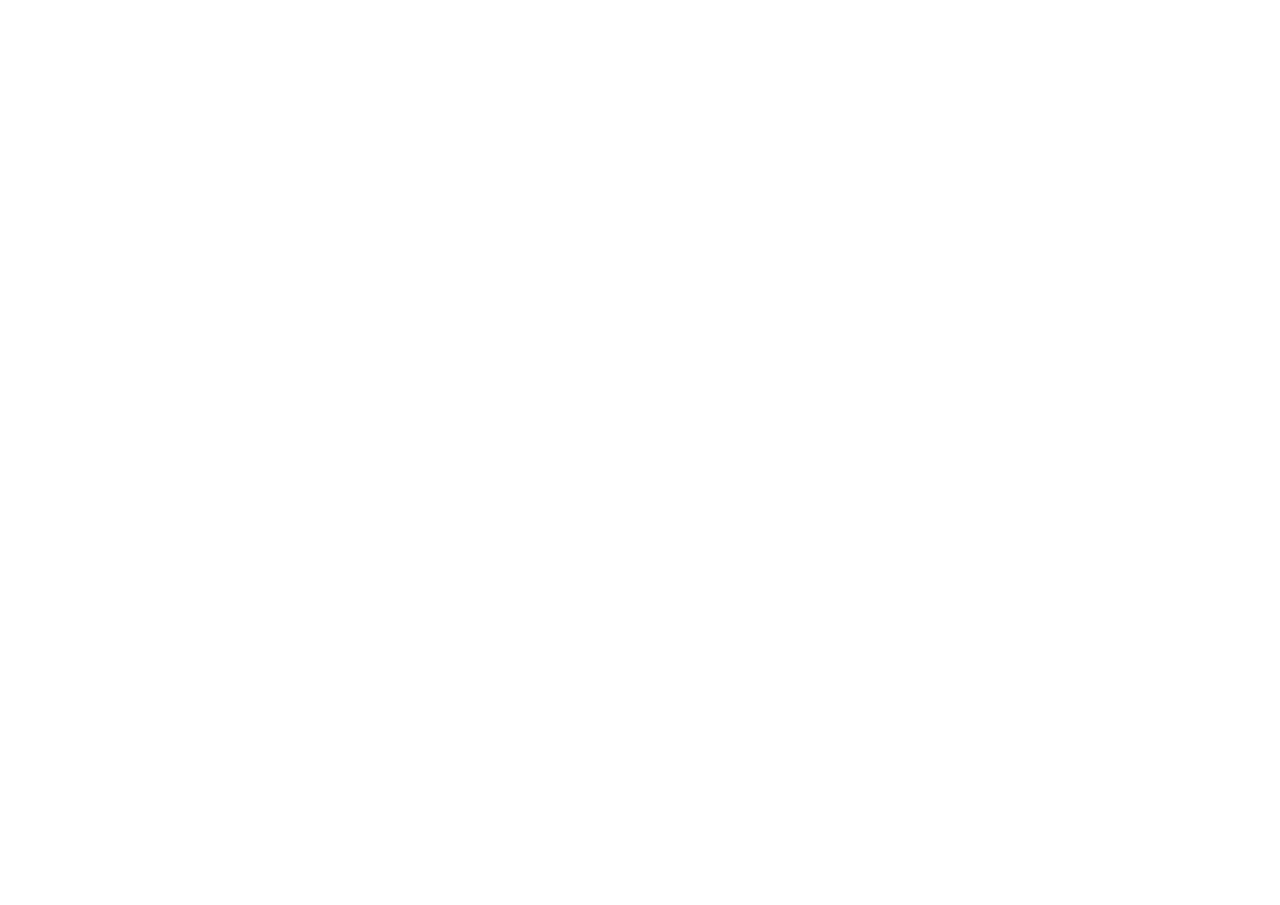Please give a succinct answer using a single word or phrase:
What type of products are available on the website?

Cannabis products